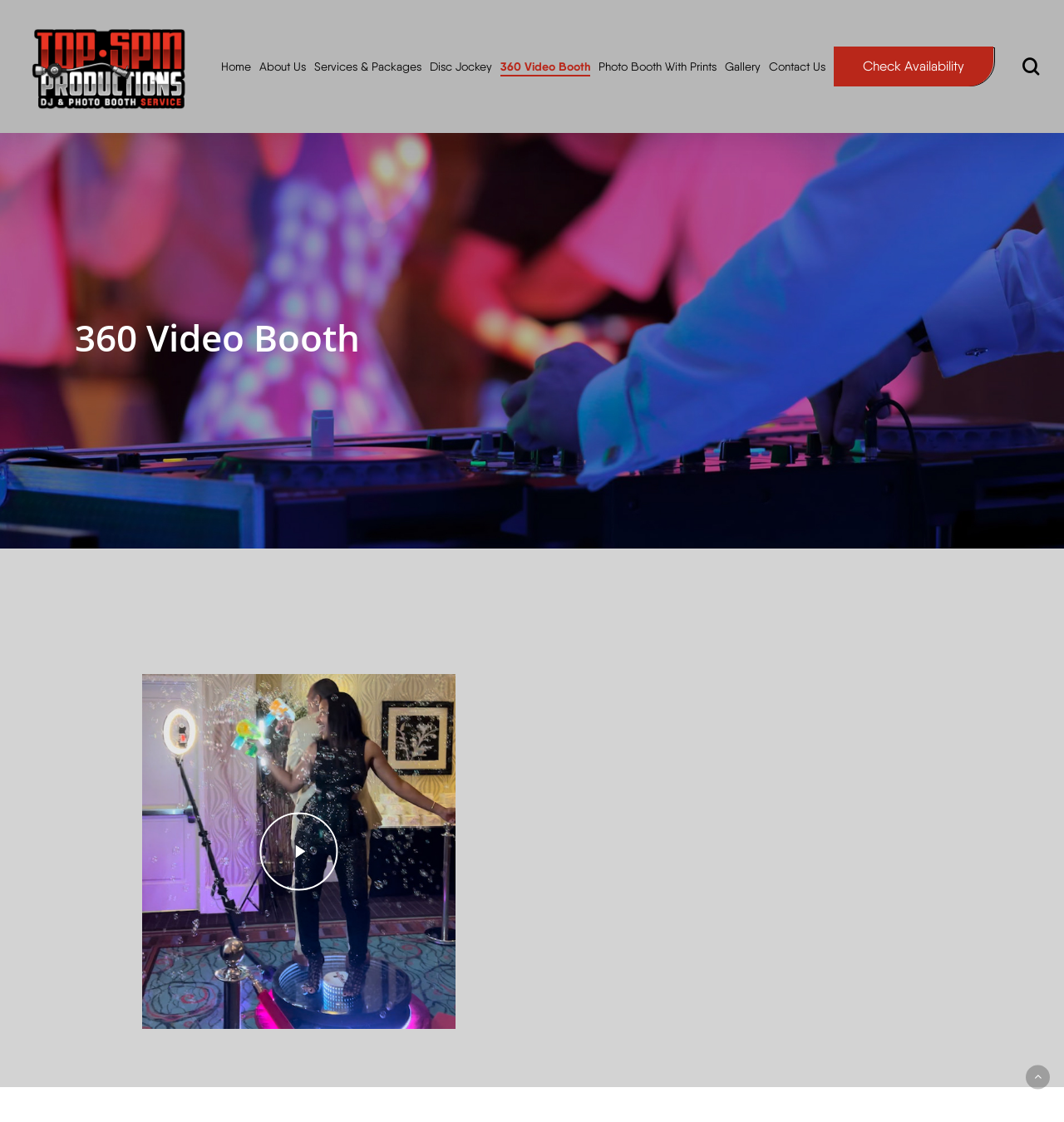Please look at the image and answer the question with a detailed explanation: How can the 360-degree motion video be shared?

The webpage states that the high-quality 360-degree motion video 'can be shared instantly via SMS or social media', indicating that these are the methods of sharing the video.